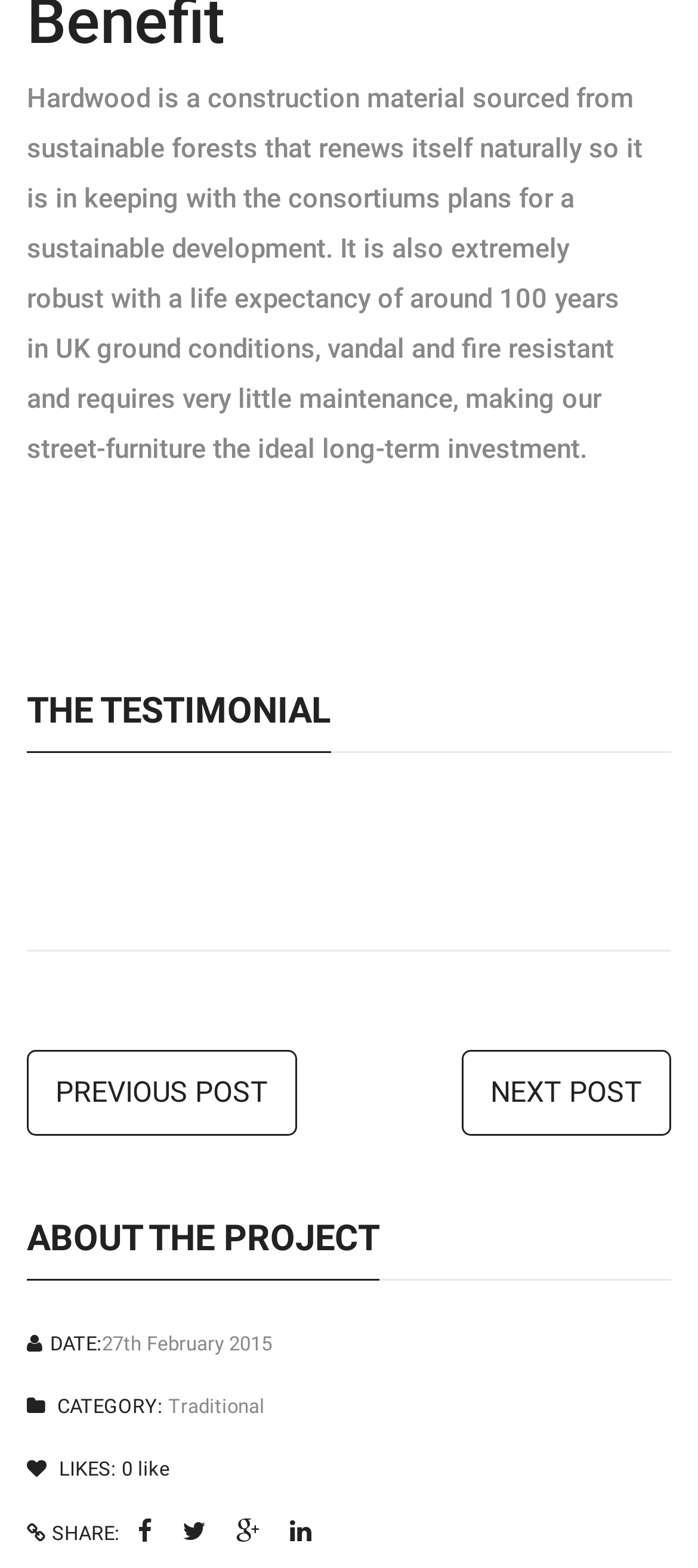Based on the visual content of the image, answer the question thoroughly: What is the category of the post?

The webpage displays a category label with the text 'CATEGORY:' followed by a link labeled 'Traditional', indicating that the post belongs to the traditional category.